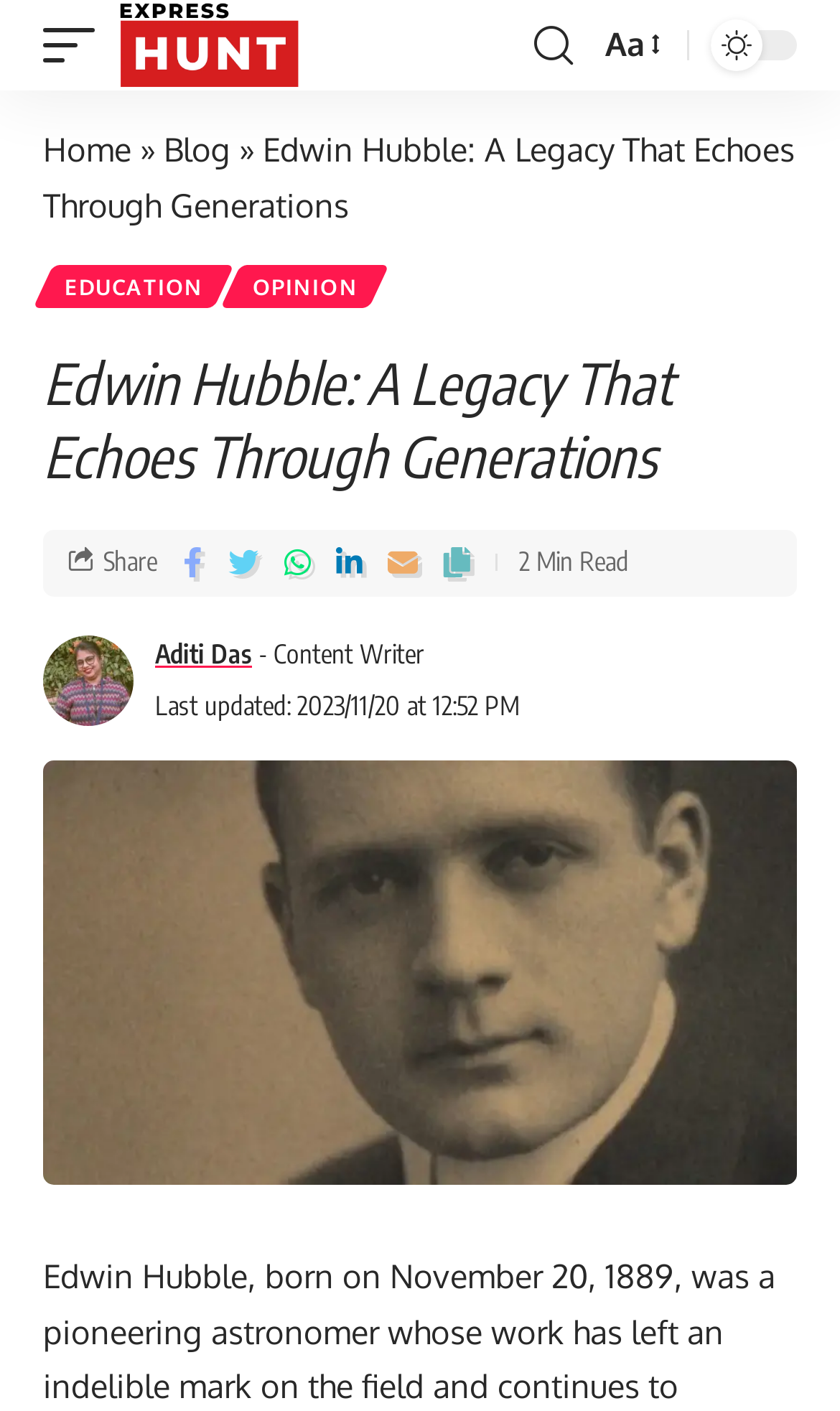Please locate the clickable area by providing the bounding box coordinates to follow this instruction: "Click on the 'OPINION' link".

[0.275, 0.188, 0.452, 0.218]